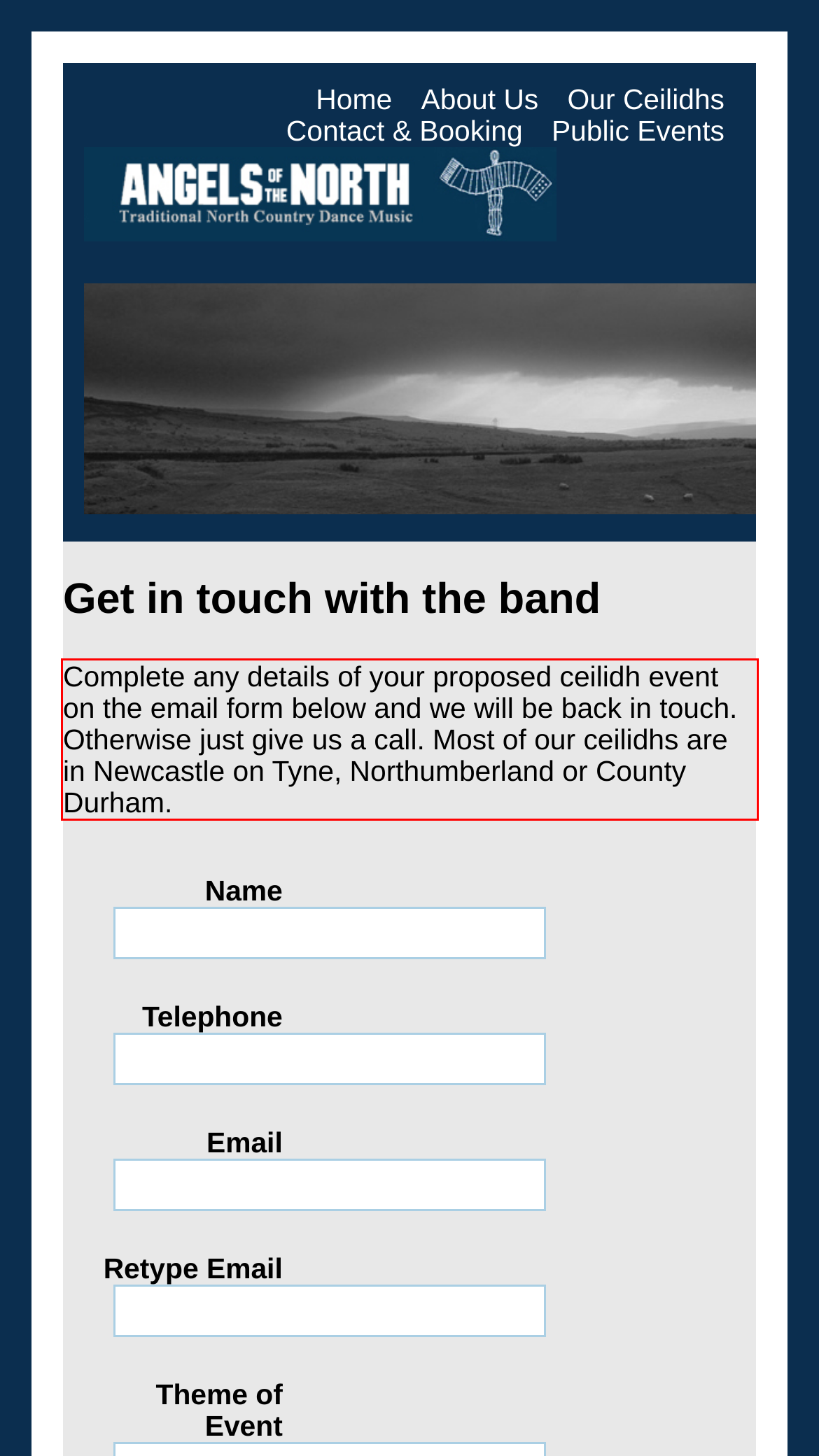You have a screenshot of a webpage with a UI element highlighted by a red bounding box. Use OCR to obtain the text within this highlighted area.

Complete any details of your proposed ceilidh event on the email form below and we will be back in touch. Otherwise just give us a call. Most of our ceilidhs are in Newcastle on Tyne, Northumberland or County Durham.